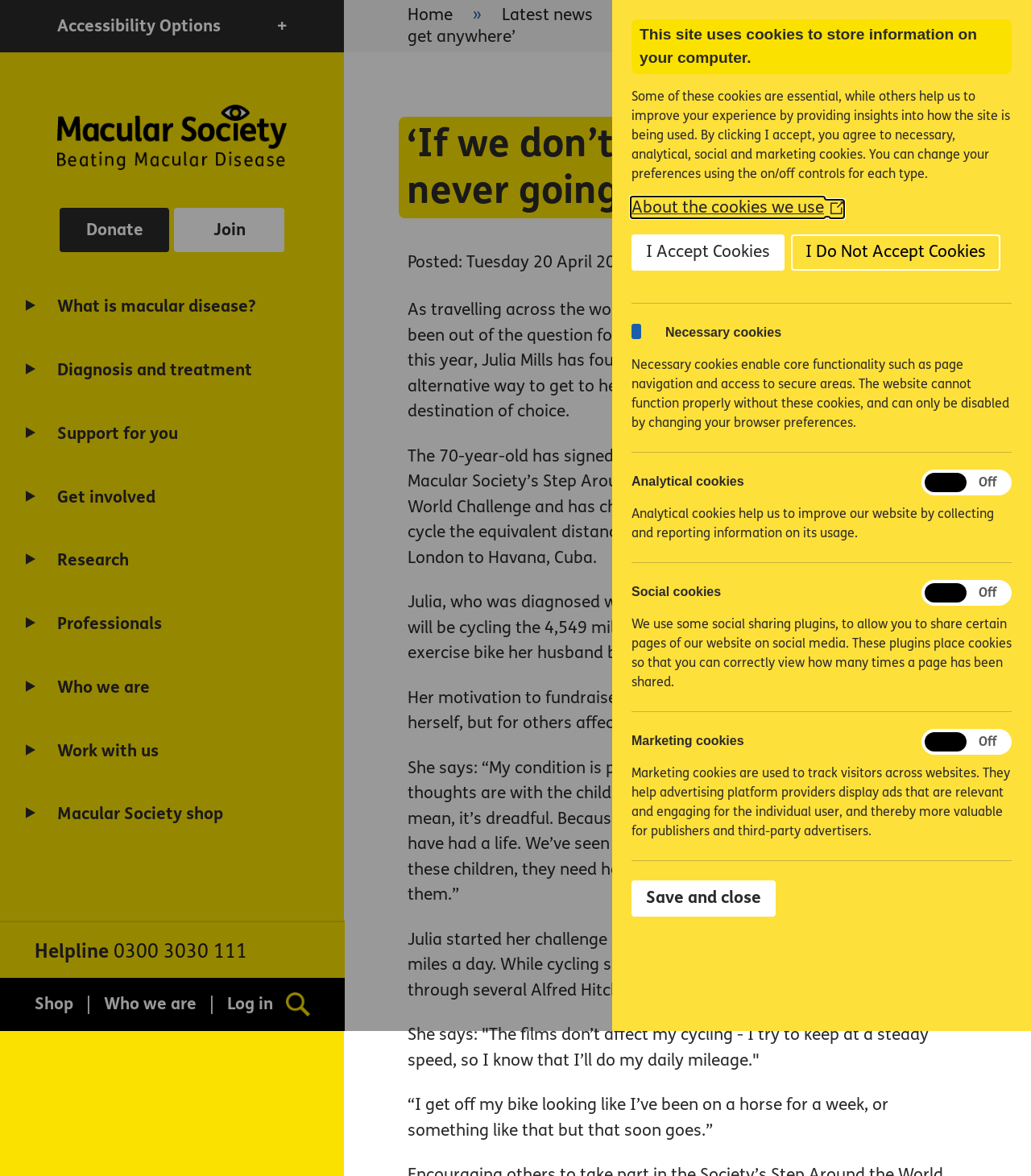Give a short answer using one word or phrase for the question:
What is the name of the person who signed up for the Macular Society’s Step Around the World Challenge?

Julia Mills